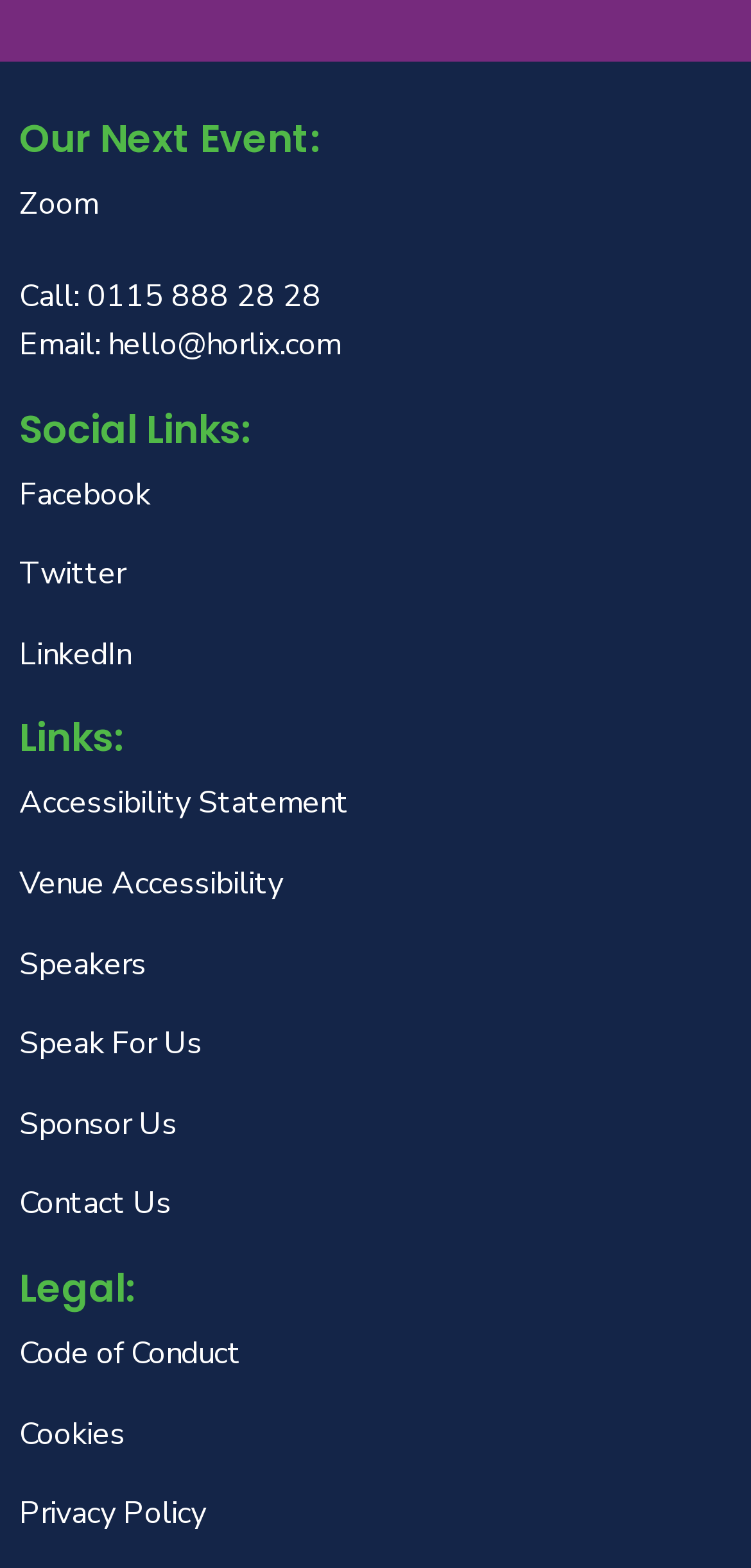What social media platforms are available?
Refer to the screenshot and respond with a concise word or phrase.

Facebook, Twitter, LinkedIn